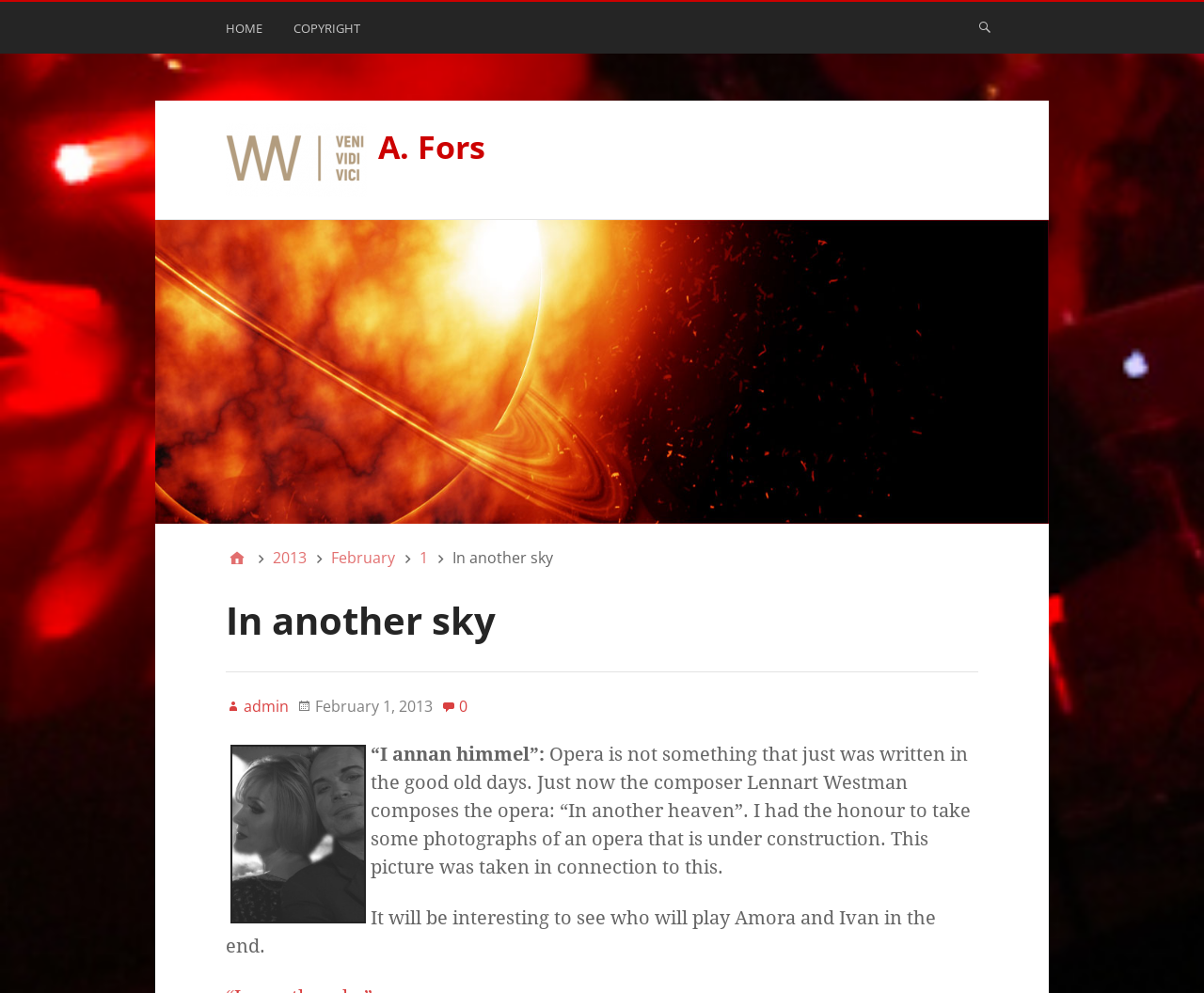What is the date of the opera?
Based on the image, answer the question in a detailed manner.

The date is mentioned in the time element as 'Friday, February 1, 2013, 1:30 am'.